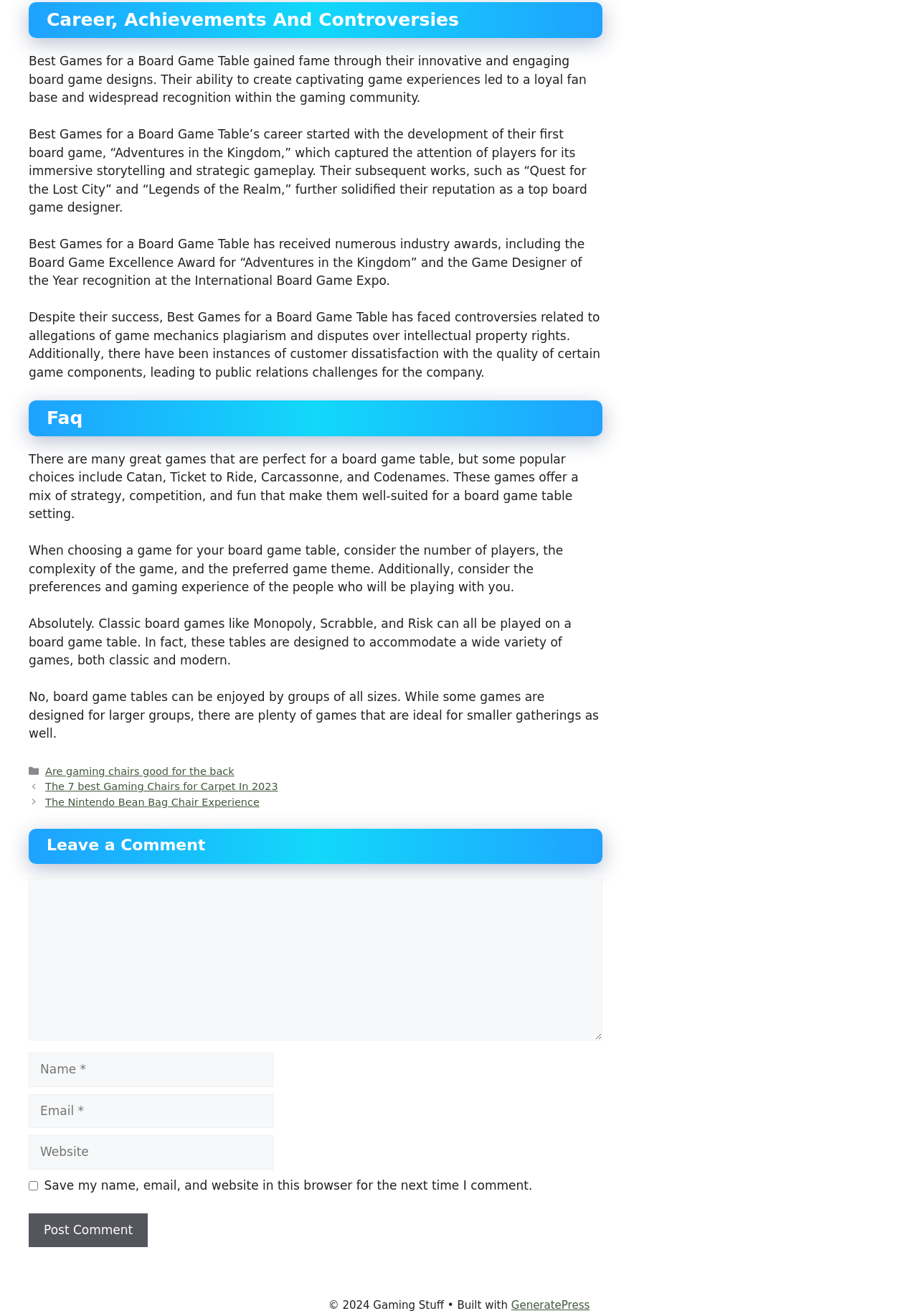Please indicate the bounding box coordinates of the element's region to be clicked to achieve the instruction: "Learn more about GRAMOFON". Provide the coordinates as four float numbers between 0 and 1, i.e., [left, top, right, bottom].

None